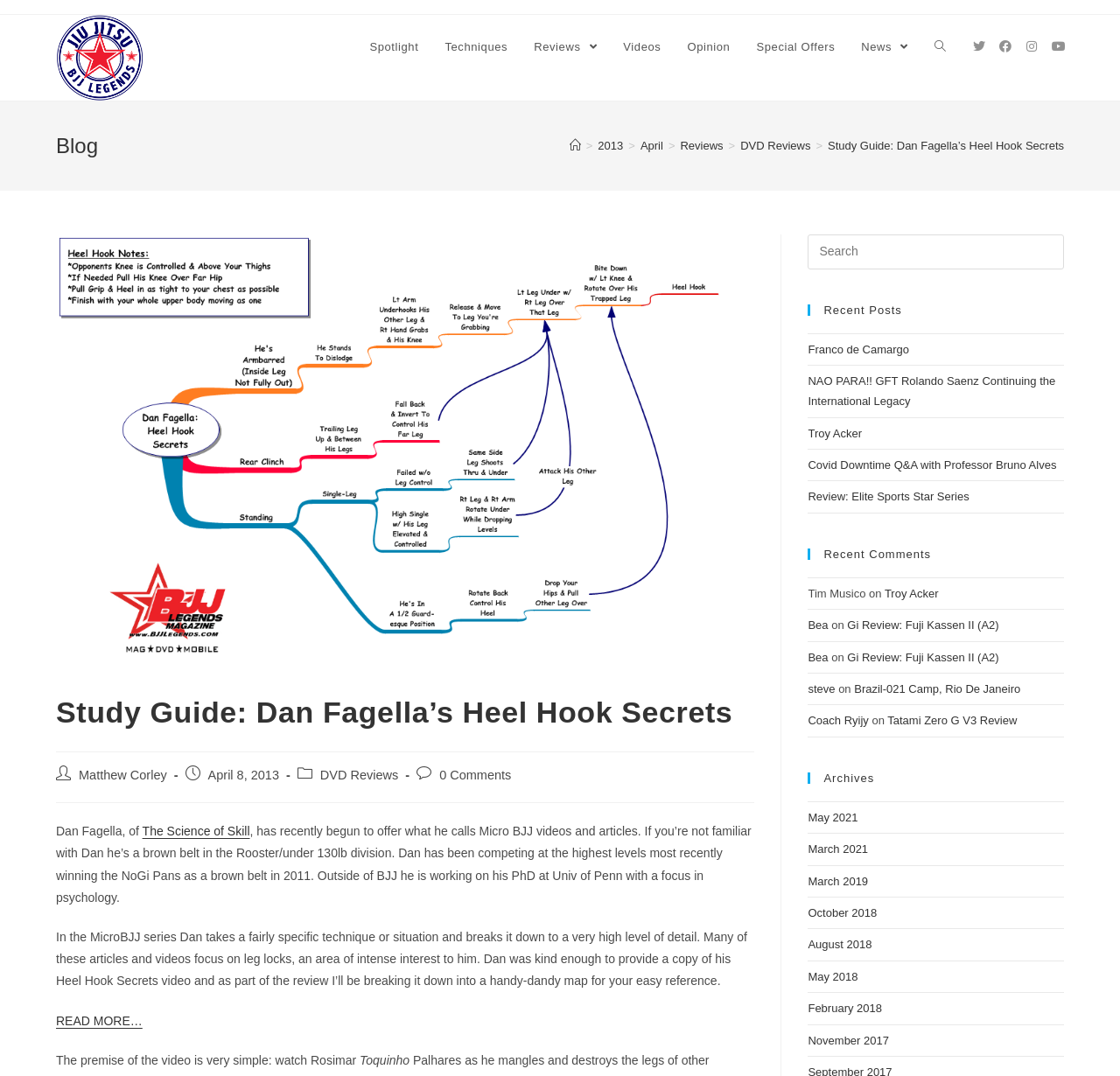Please find the bounding box coordinates of the element that must be clicked to perform the given instruction: "Check the 'Recent Posts' section". The coordinates should be four float numbers from 0 to 1, i.e., [left, top, right, bottom].

[0.721, 0.283, 0.95, 0.293]